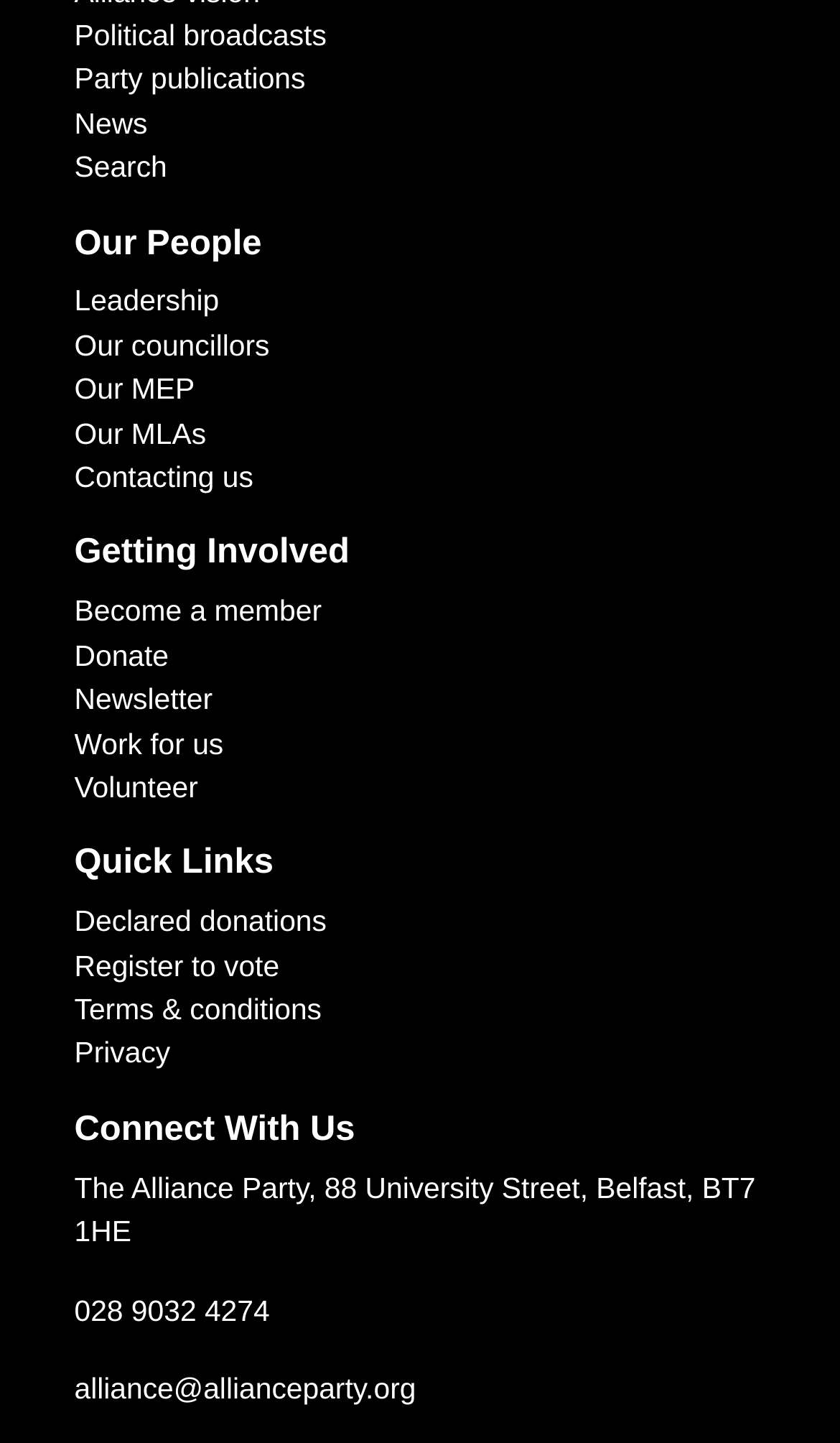Given the element description Our MLAs, predict the bounding box coordinates for the UI element in the webpage screenshot. The format should be (top-left x, top-left y, bottom-right x, bottom-right y), and the values should be between 0 and 1.

[0.088, 0.289, 0.245, 0.312]